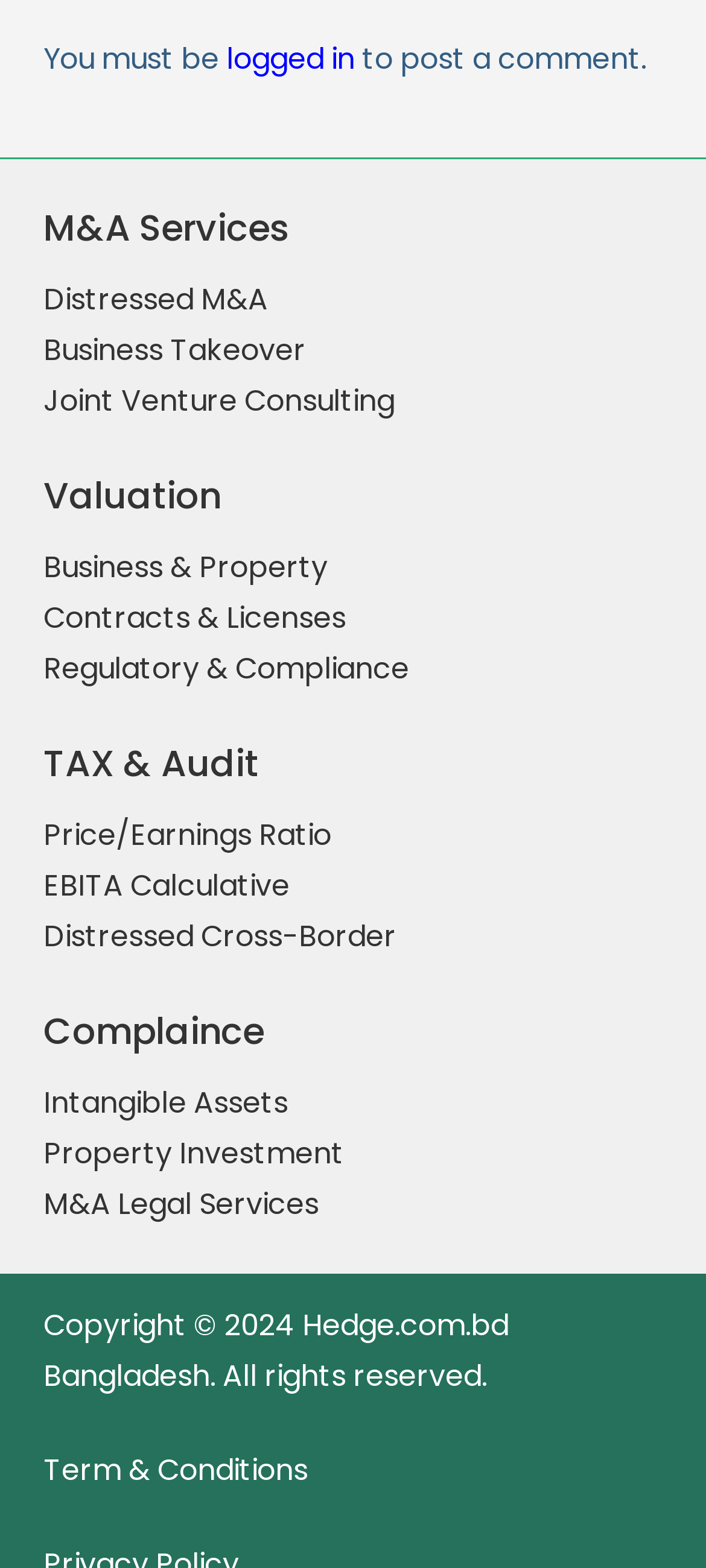Bounding box coordinates are specified in the format (top-left x, top-left y, bottom-right x, bottom-right y). All values are floating point numbers bounded between 0 and 1. Please provide the bounding box coordinate of the region this sentence describes: Business & Property

[0.062, 0.348, 0.464, 0.375]